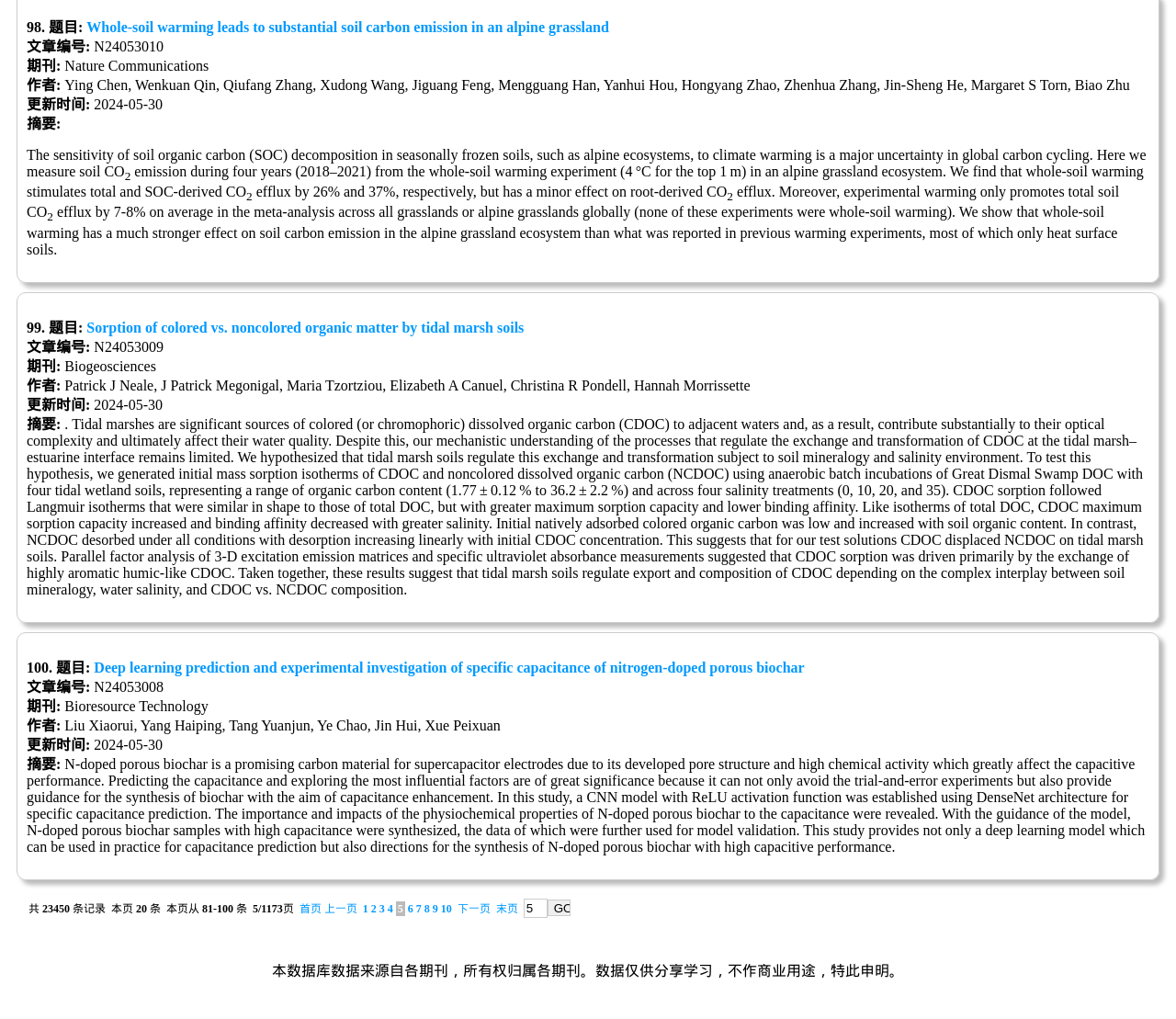From the details in the image, provide a thorough response to the question: How many pages are there in total?

I found the total number of pages by looking at the text in the last row of the grid, which says '5/1173页'.